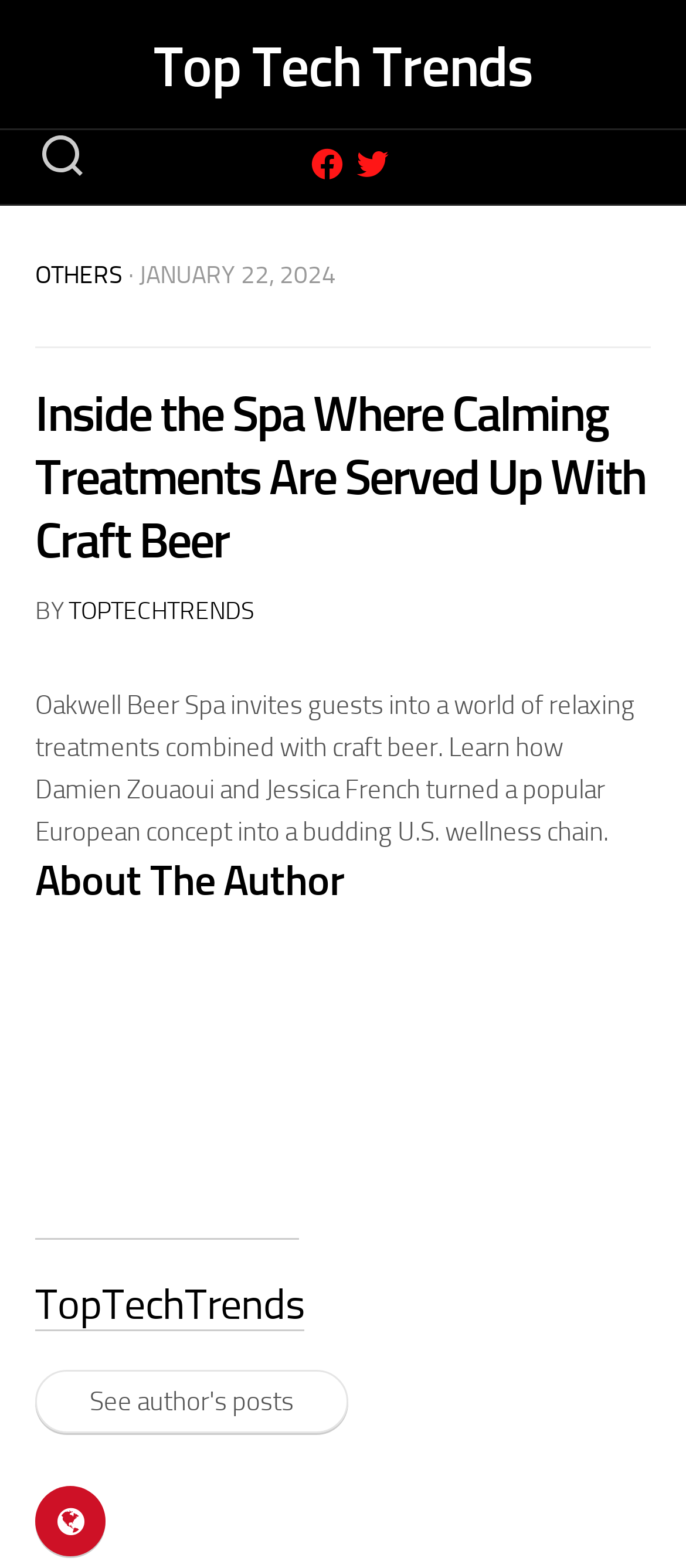Find the bounding box coordinates of the clickable region needed to perform the following instruction: "Read the article about Oakwell Beer Spa". The coordinates should be provided as four float numbers between 0 and 1, i.e., [left, top, right, bottom].

[0.051, 0.44, 0.926, 0.541]